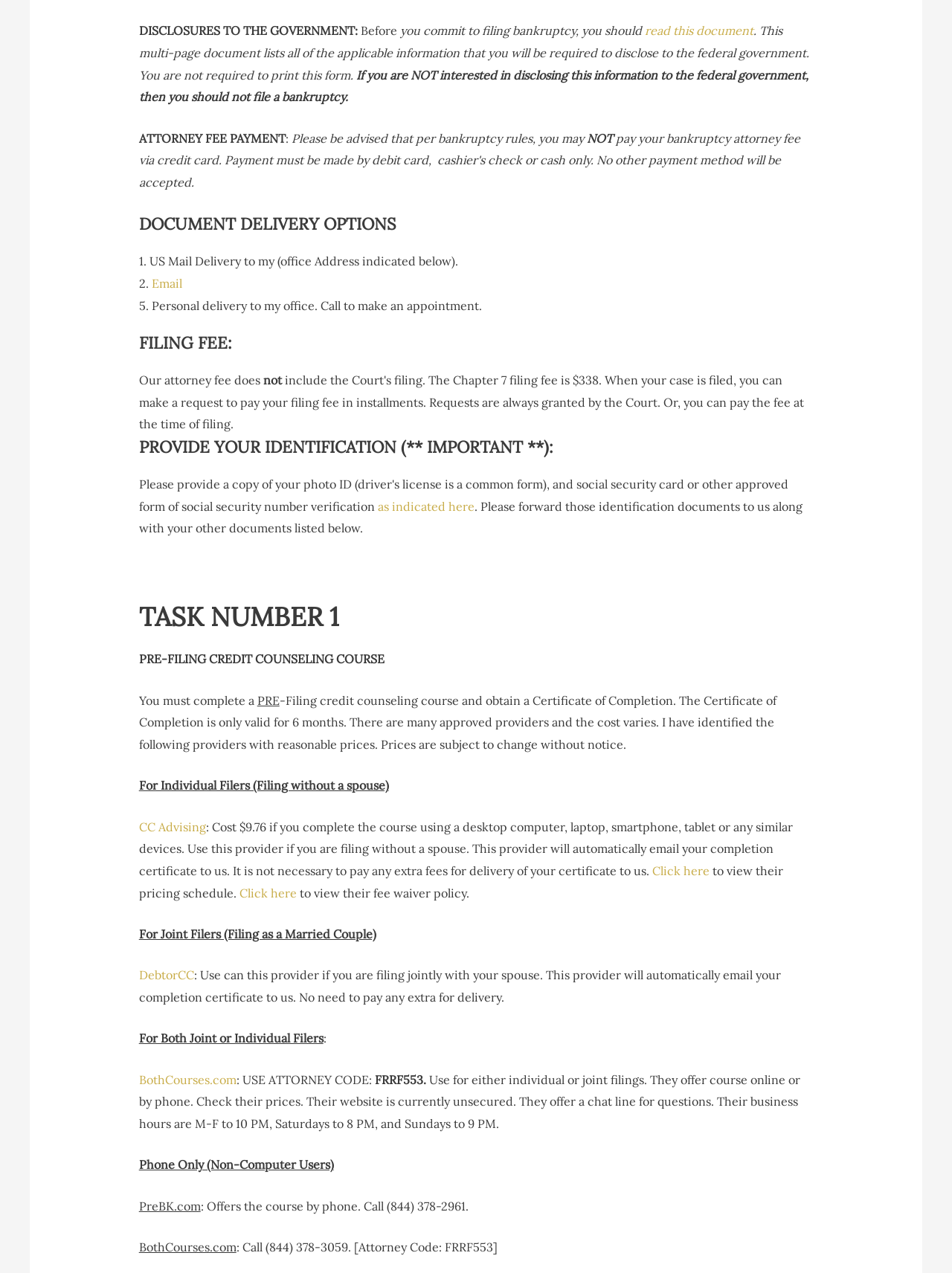Locate the bounding box of the UI element based on this description: "BothCourses.com". Provide four float numbers between 0 and 1 as [left, top, right, bottom].

[0.146, 0.842, 0.248, 0.854]